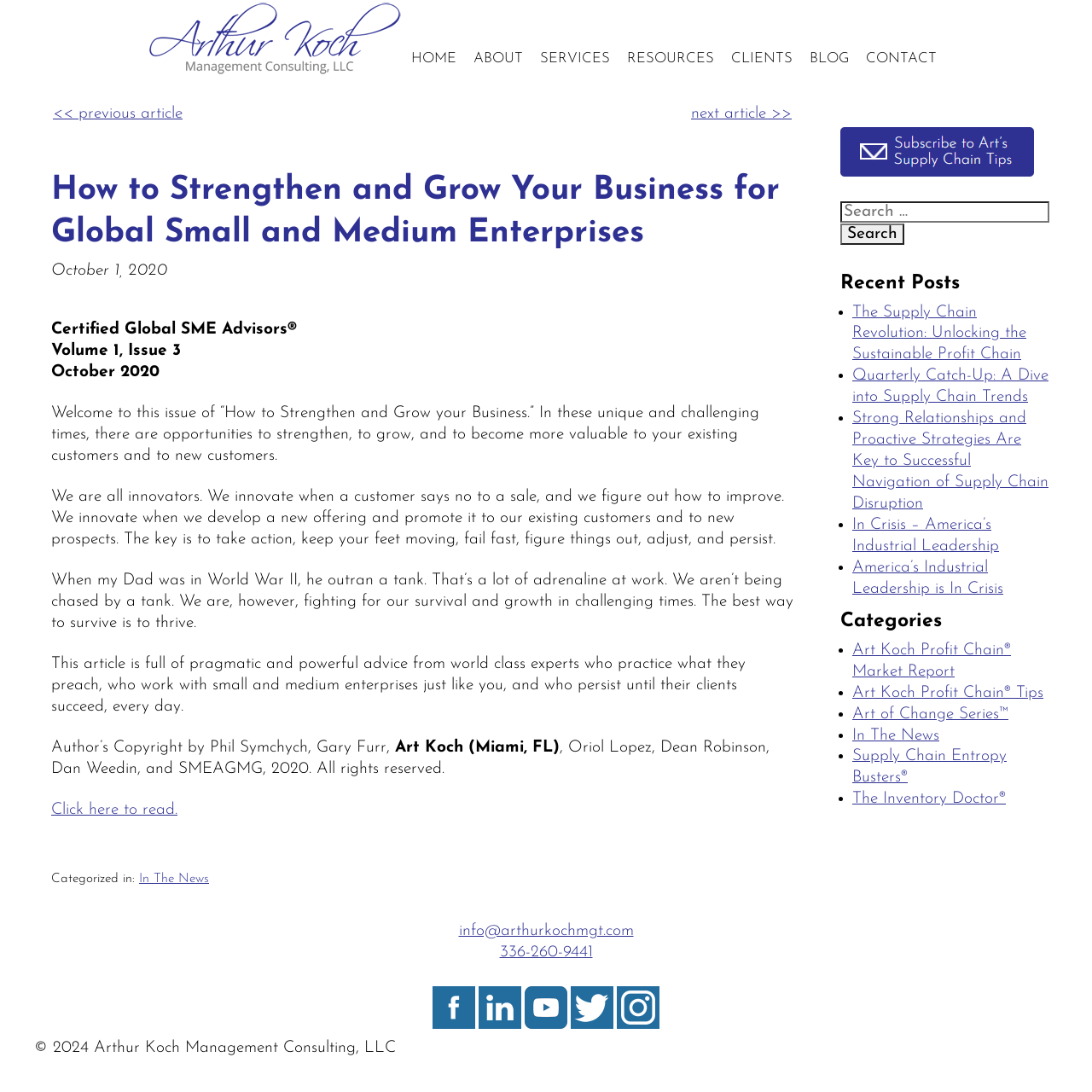Answer the question below using just one word or a short phrase: 
What is the title of the article on the webpage?

How to Strengthen and Grow Your Business for Global Small and Medium Enterprises